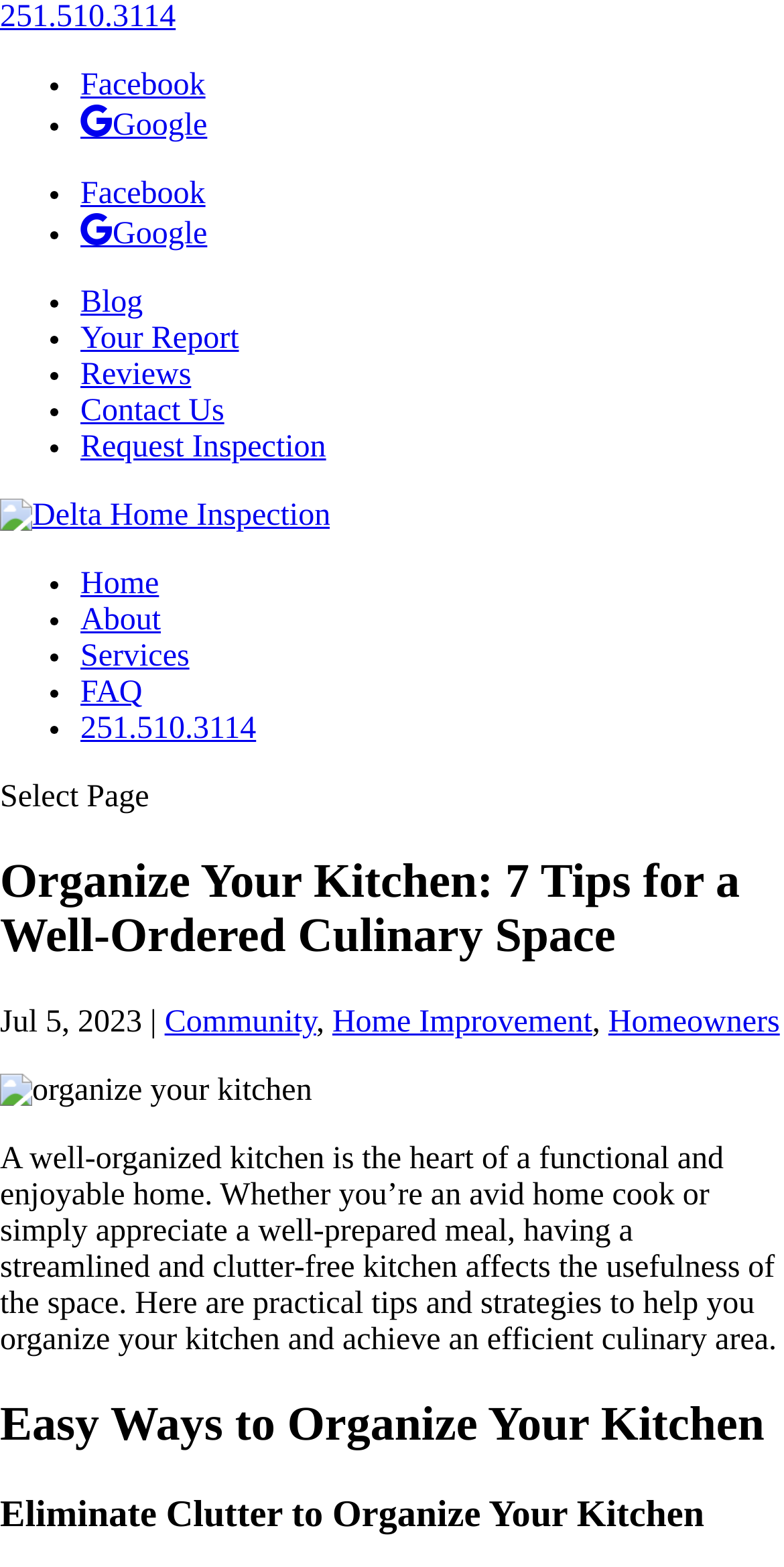Please specify the bounding box coordinates of the element that should be clicked to execute the given instruction: 'Read about Home Improvement'. Ensure the coordinates are four float numbers between 0 and 1, expressed as [left, top, right, bottom].

[0.424, 0.641, 0.755, 0.663]